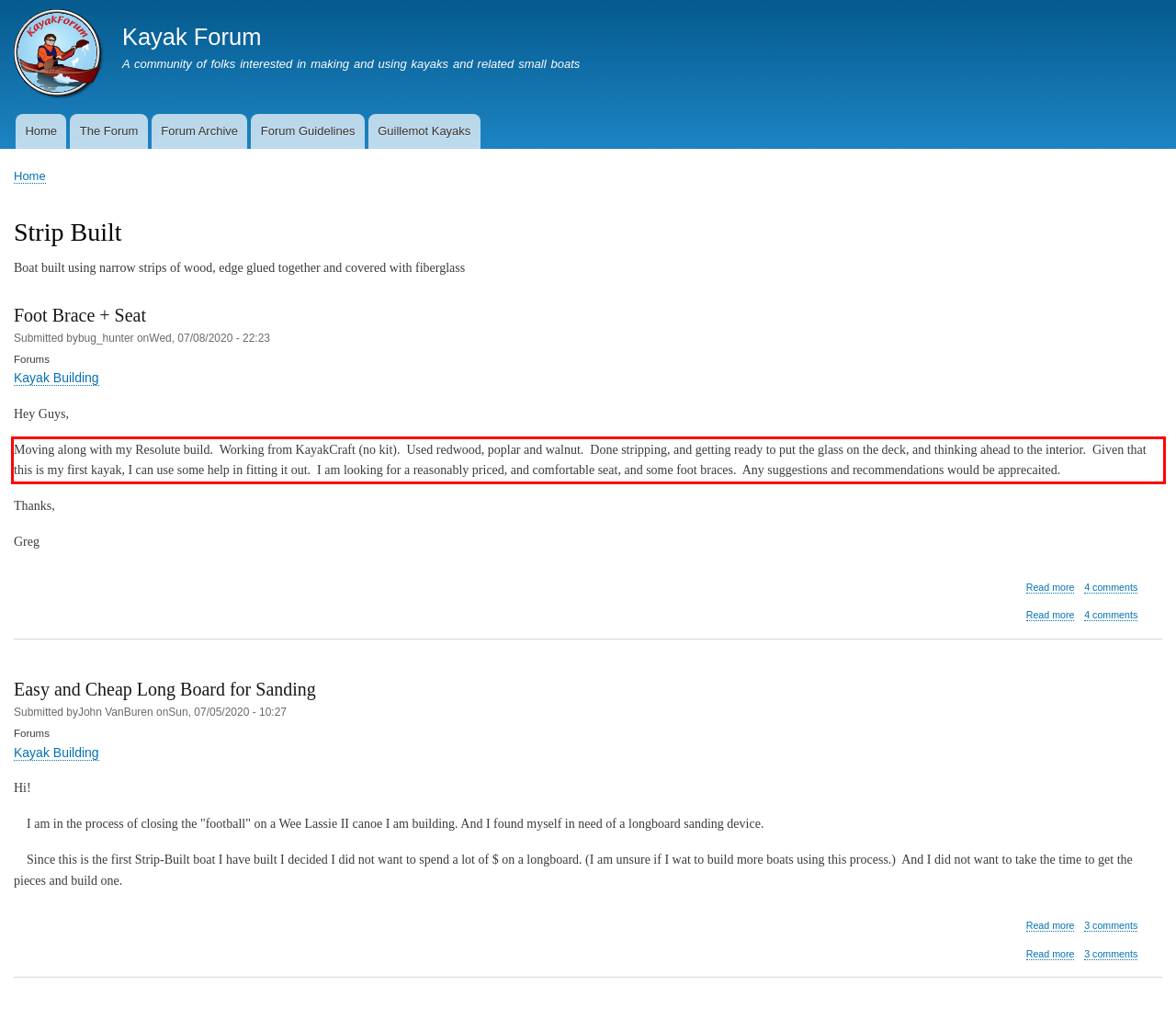Please examine the screenshot of the webpage and read the text present within the red rectangle bounding box.

Moving along with my Resolute build. Working from KayakCraft (no kit). Used redwood, poplar and walnut. Done stripping, and getting ready to put the glass on the deck, and thinking ahead to the interior. Given that this is my first kayak, I can use some help in fitting it out. I am looking for a reasonably priced, and comfortable seat, and some foot braces. Any suggestions and recommendations would be apprecaited.